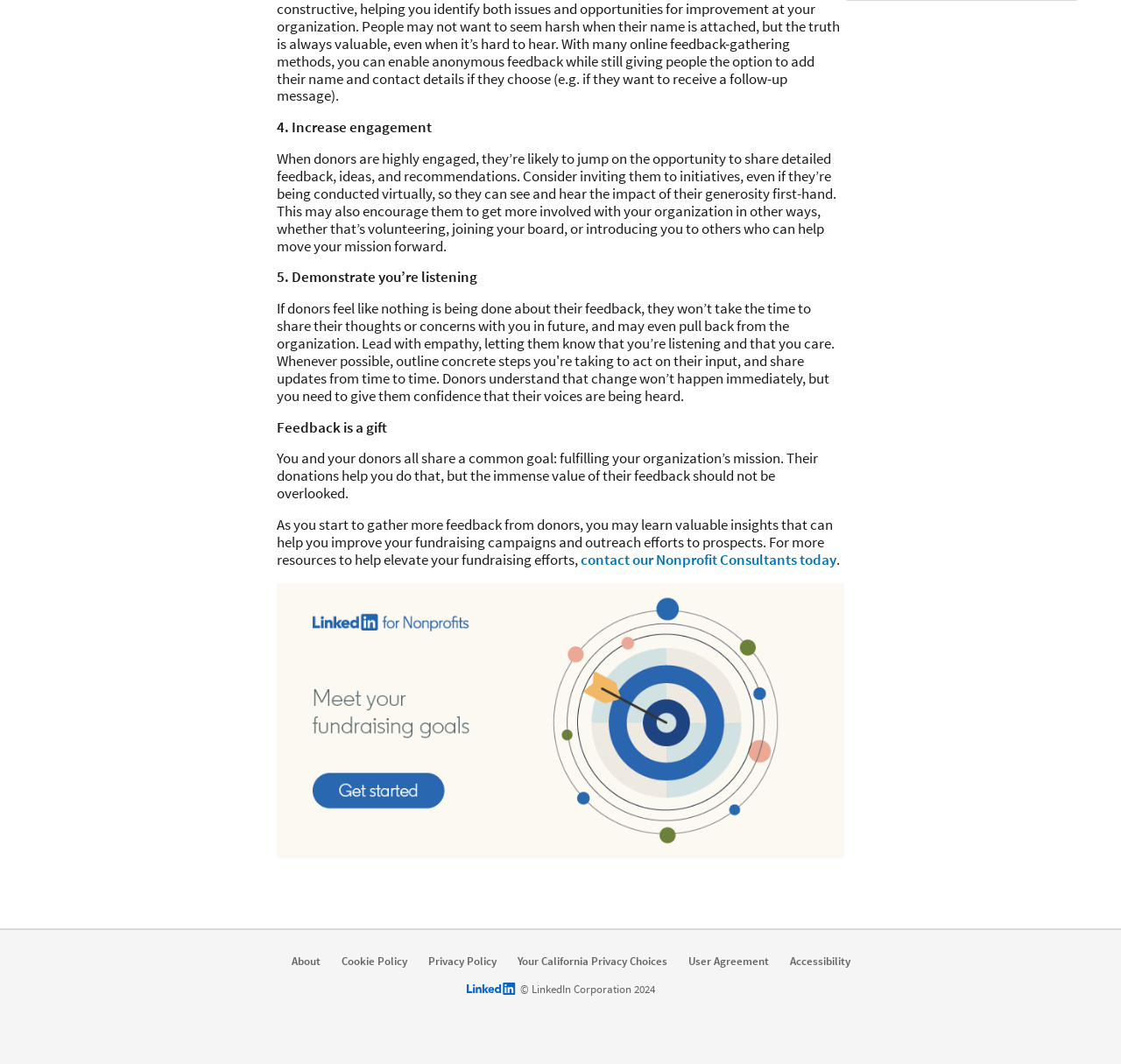Provide the bounding box coordinates of the UI element that matches the description: "contact our Nonprofit Consultants today".

[0.518, 0.517, 0.746, 0.535]